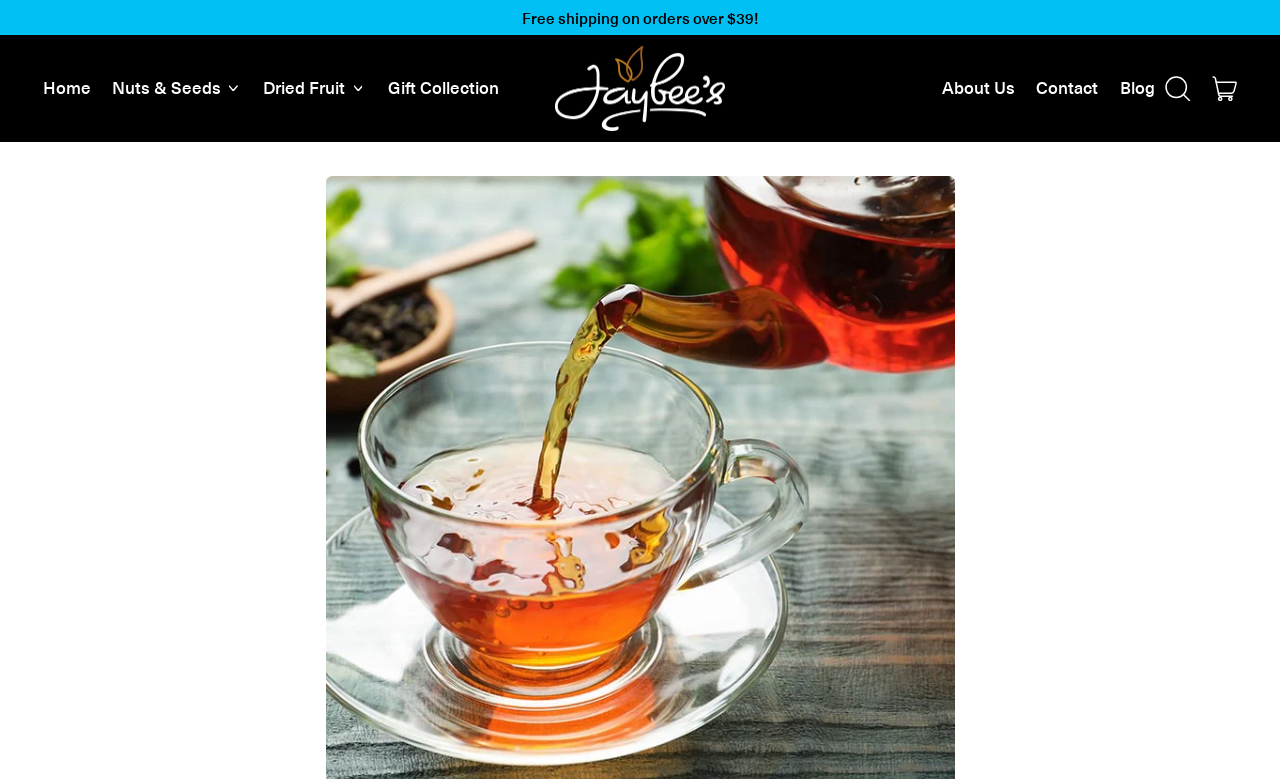Highlight the bounding box coordinates of the element you need to click to perform the following instruction: "View cart items."

[0.939, 0.092, 0.975, 0.135]